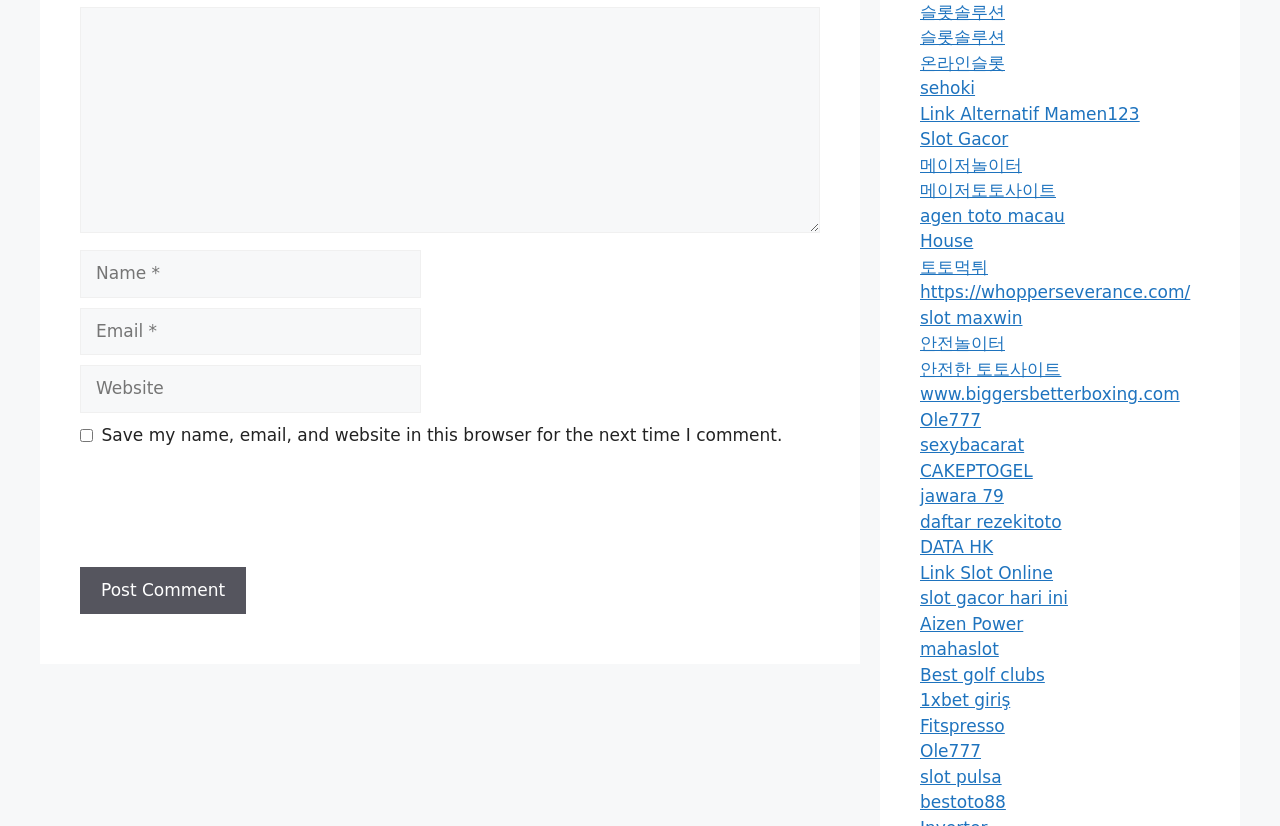Extract the bounding box coordinates for the HTML element that matches this description: "slot gacor hari ini". The coordinates should be four float numbers between 0 and 1, i.e., [left, top, right, bottom].

[0.719, 0.712, 0.834, 0.736]